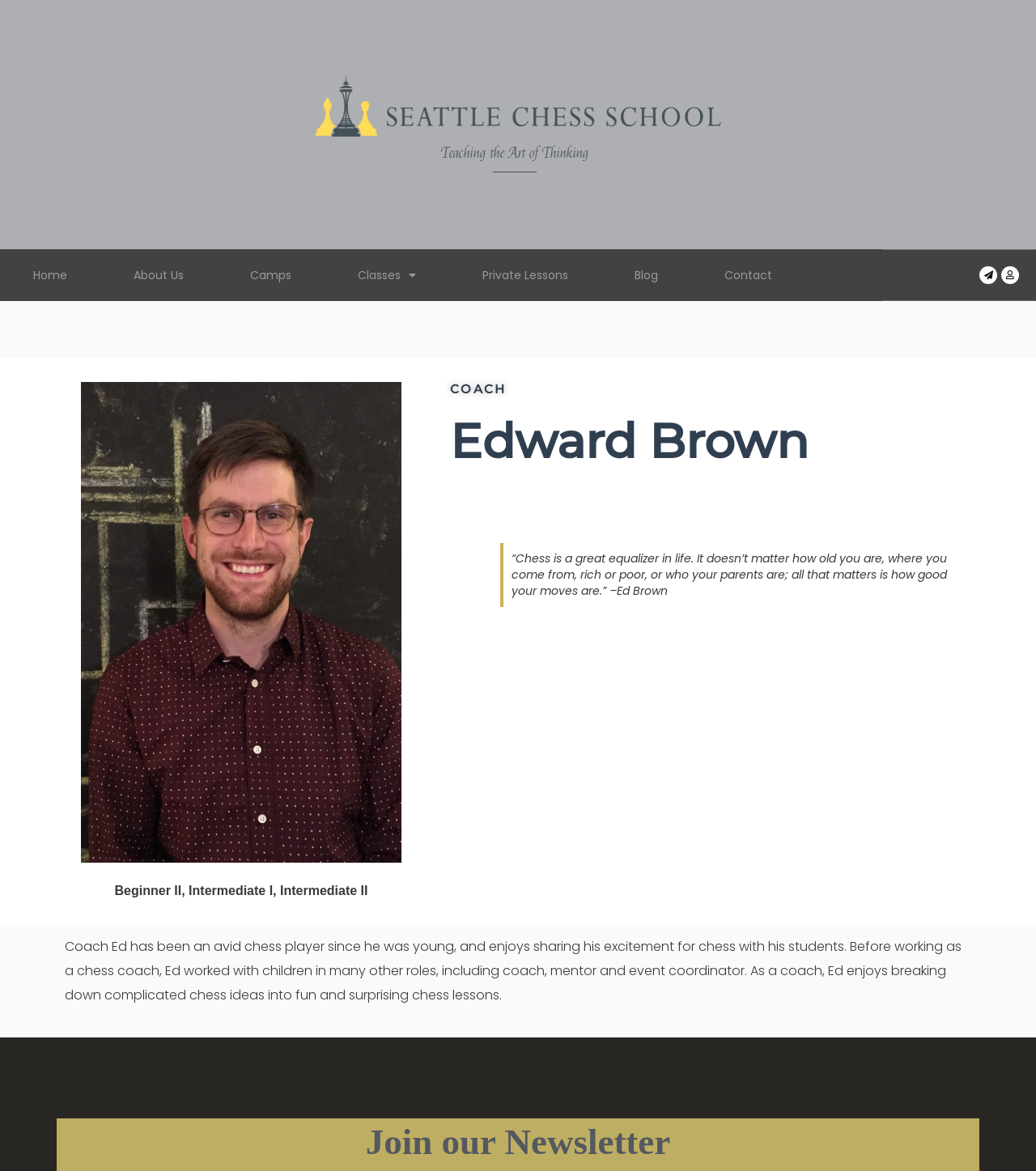Please give a succinct answer using a single word or phrase:
What is the theme of the image on the webpage?

Coach Ed